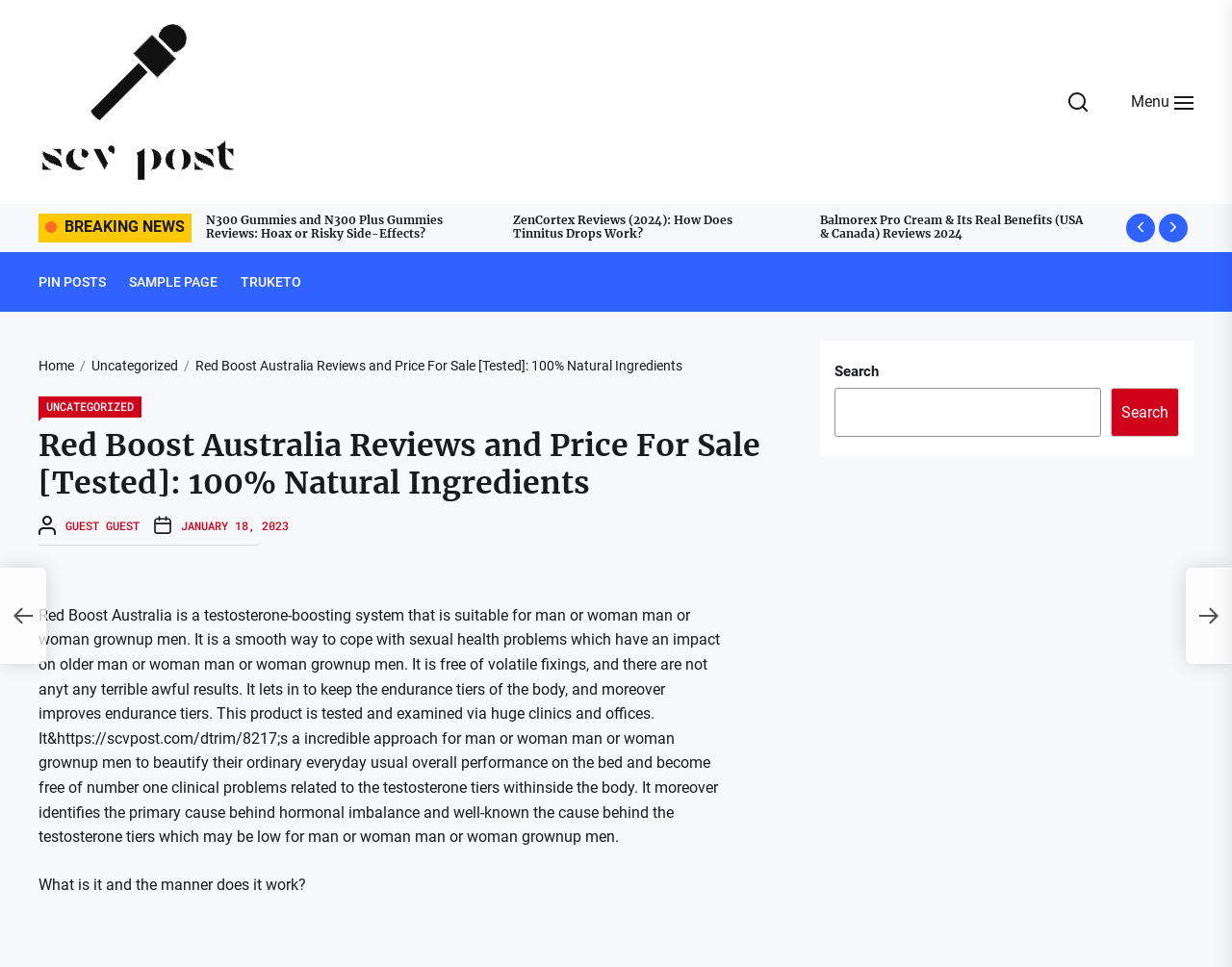What is the benefit of using Red Boost Australia?
Offer a detailed and exhaustive answer to the question.

According to the webpage, one of the benefits of using Red Boost Australia is that it improves endurance levels in the body. This is in addition to its ability to address hormonal imbalance and low testosterone levels, which can affect overall performance.